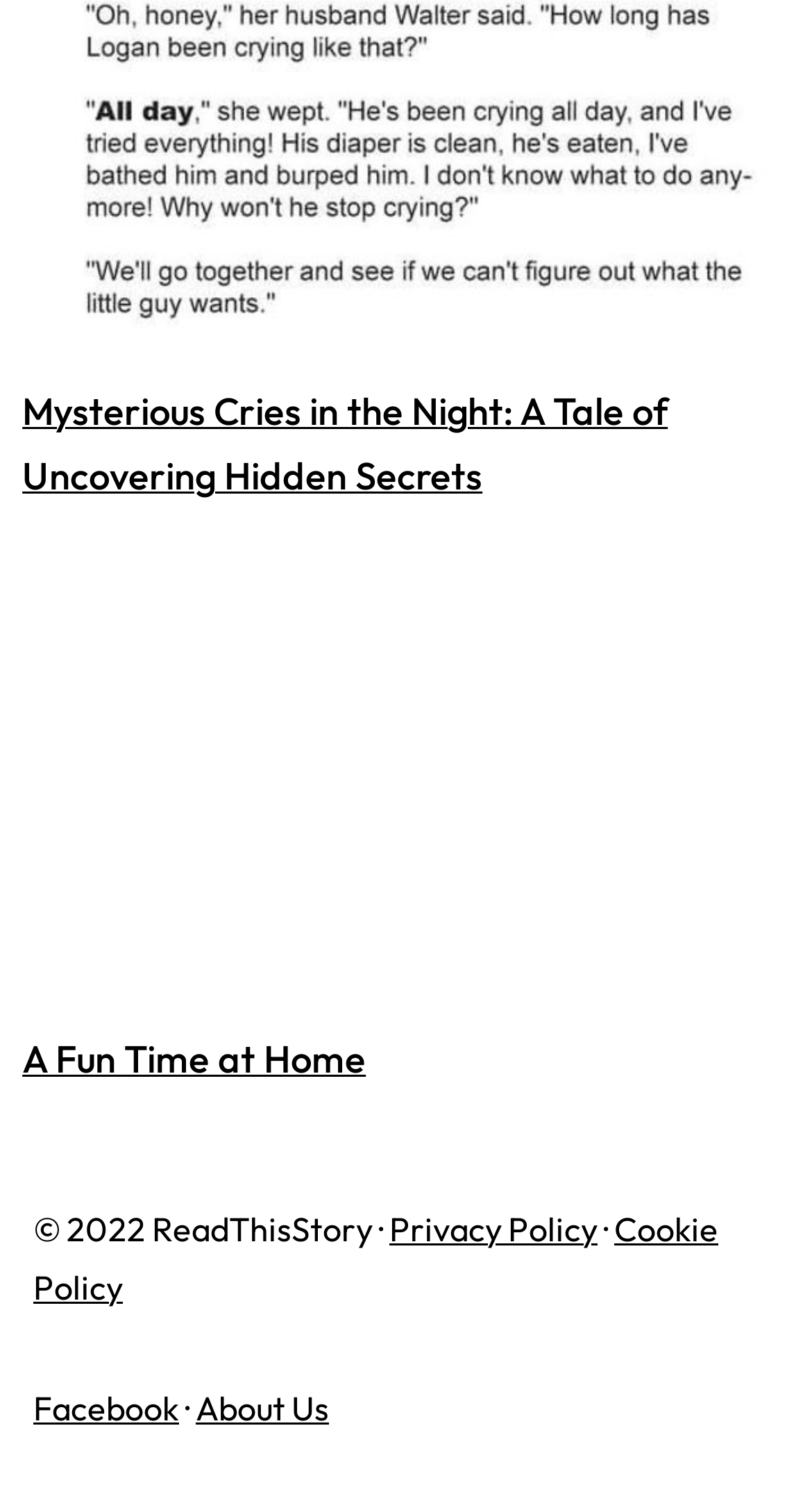Using the element description A Fun Time at Home, predict the bounding box coordinates for the UI element. Provide the coordinates in (top-left x, top-left y, bottom-right x, bottom-right y) format with values ranging from 0 to 1.

[0.027, 0.688, 0.451, 0.732]